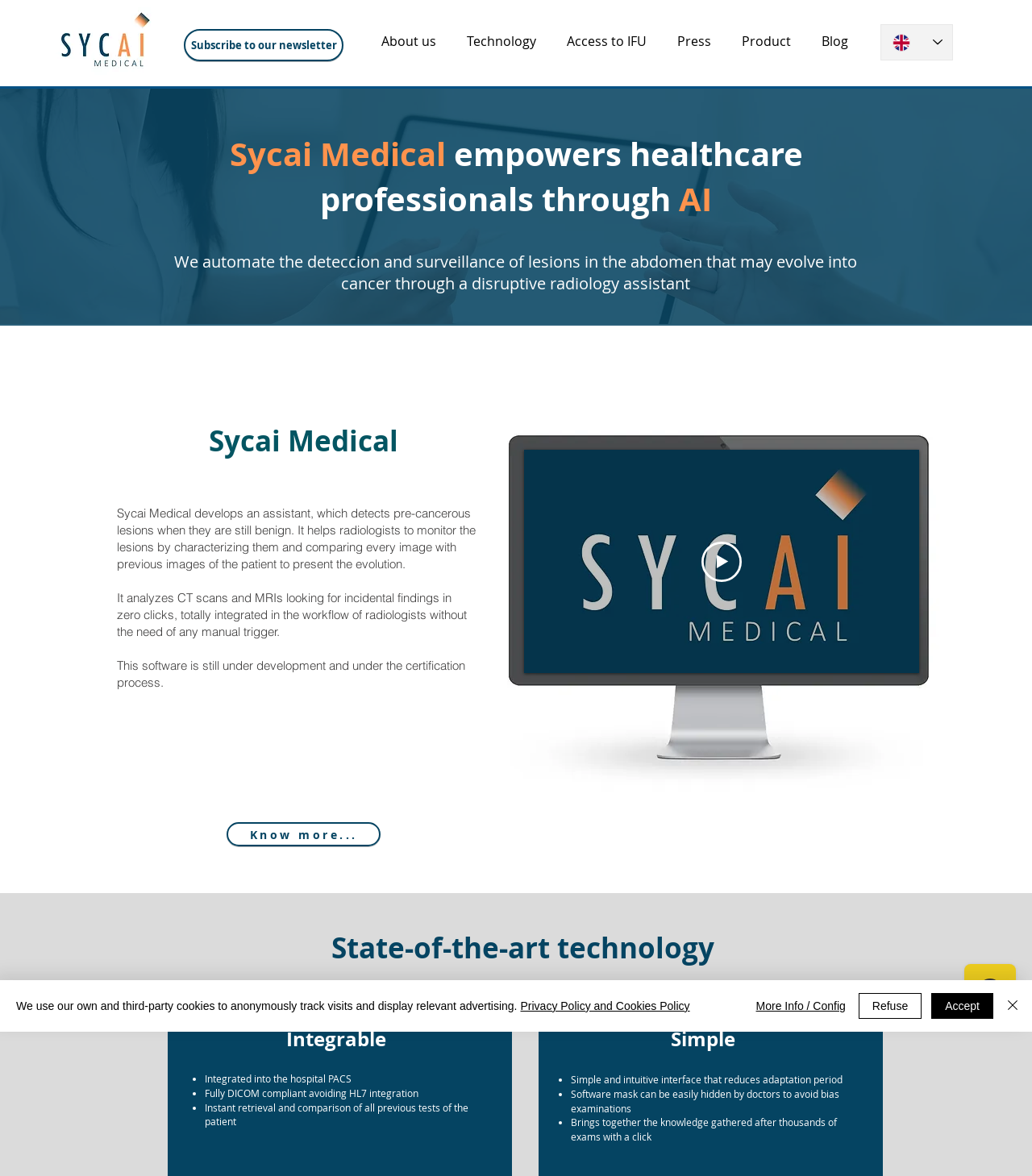Please find the top heading of the webpage and generate its text.

We automate the deteccion and surveillance of lesions in the abdomen that may evolve into cancer through a disruptive radiology assistant